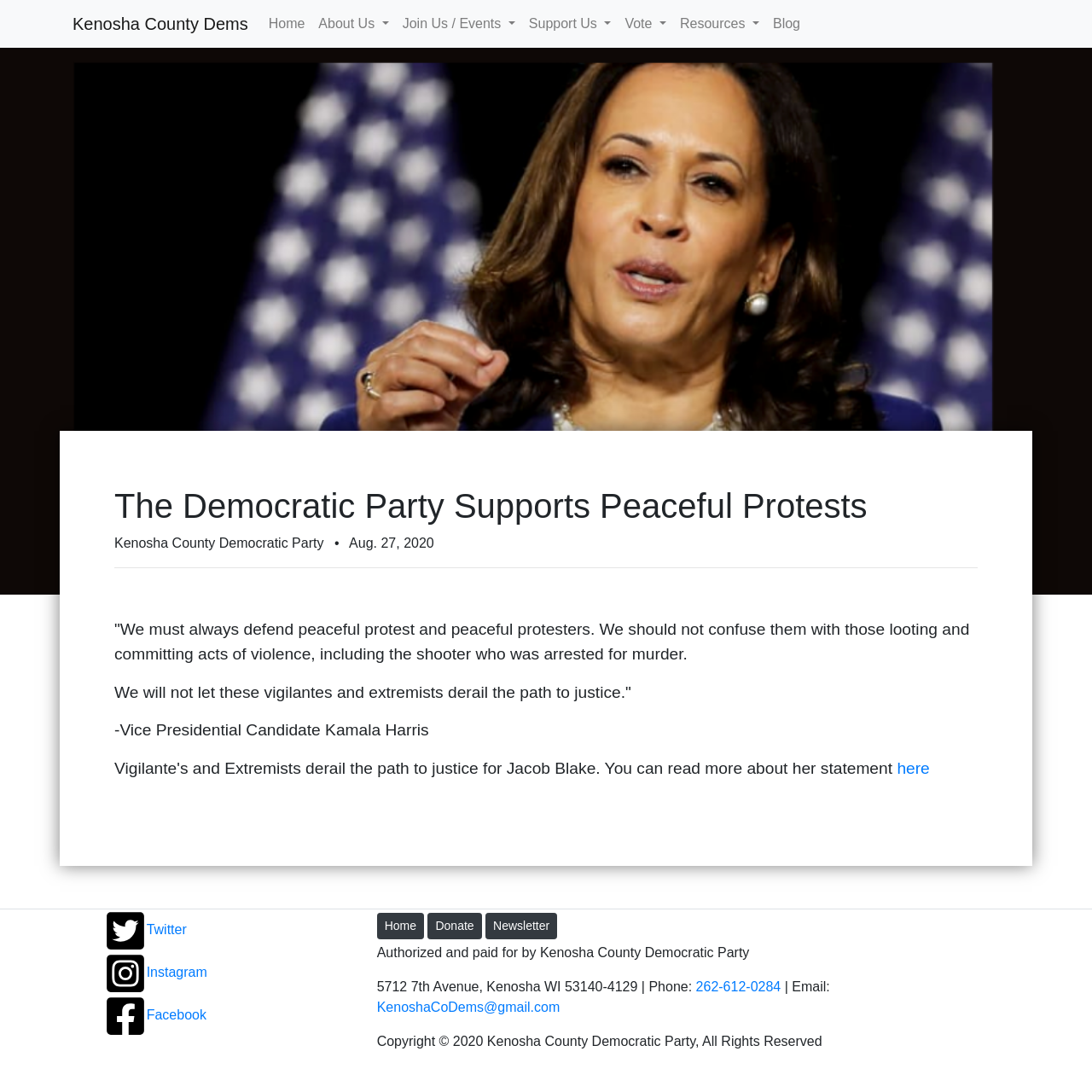Answer with a single word or phrase: 
What is the phone number of the Kenosha County Democratic Party?

262-612-0284